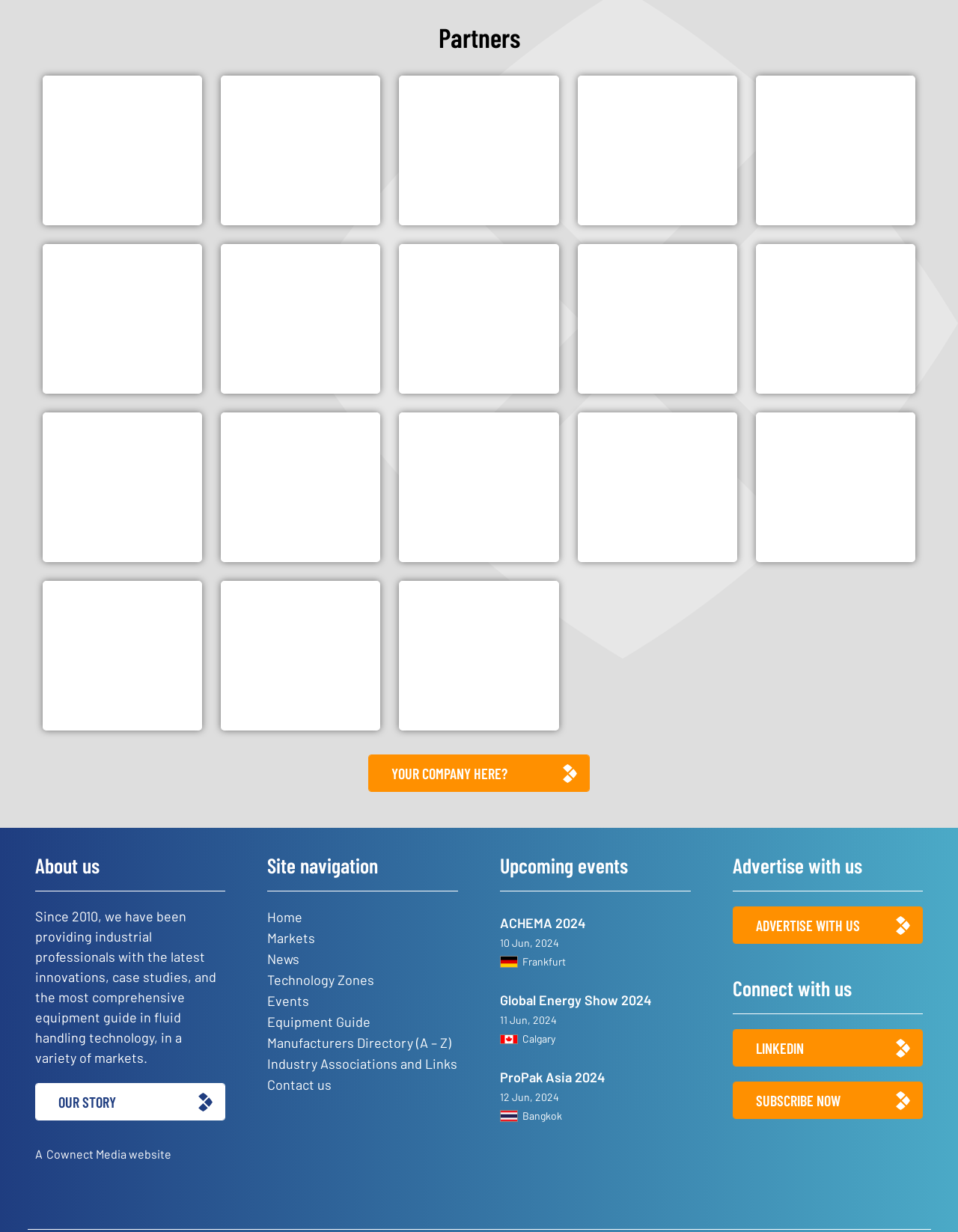Answer the following query with a single word or phrase:
How many partners are listed on this webpage?

15